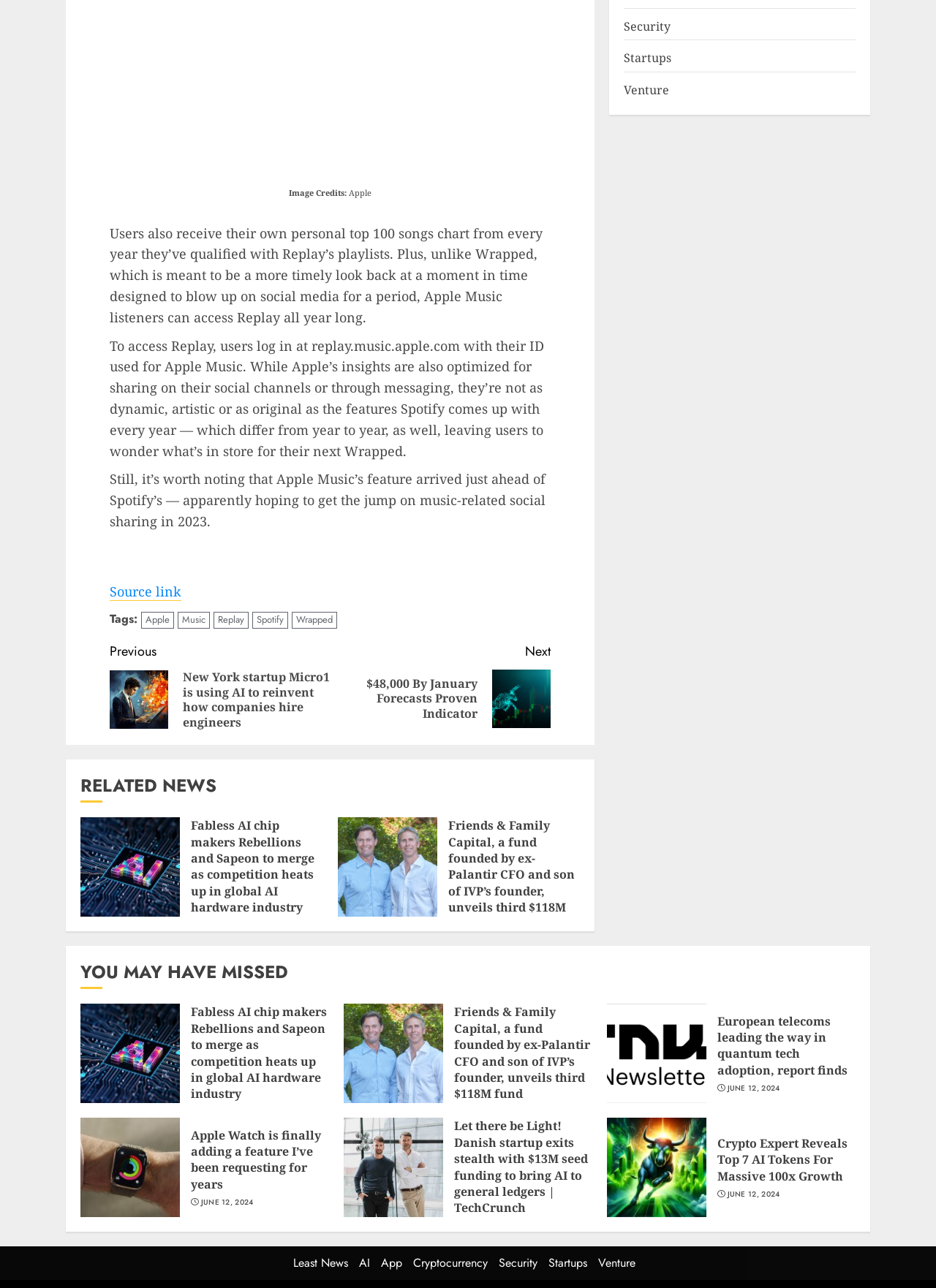Specify the bounding box coordinates of the element's area that should be clicked to execute the given instruction: "Access the 'Replay' feature on Apple Music". The coordinates should be four float numbers between 0 and 1, i.e., [left, top, right, bottom].

[0.228, 0.475, 0.266, 0.488]